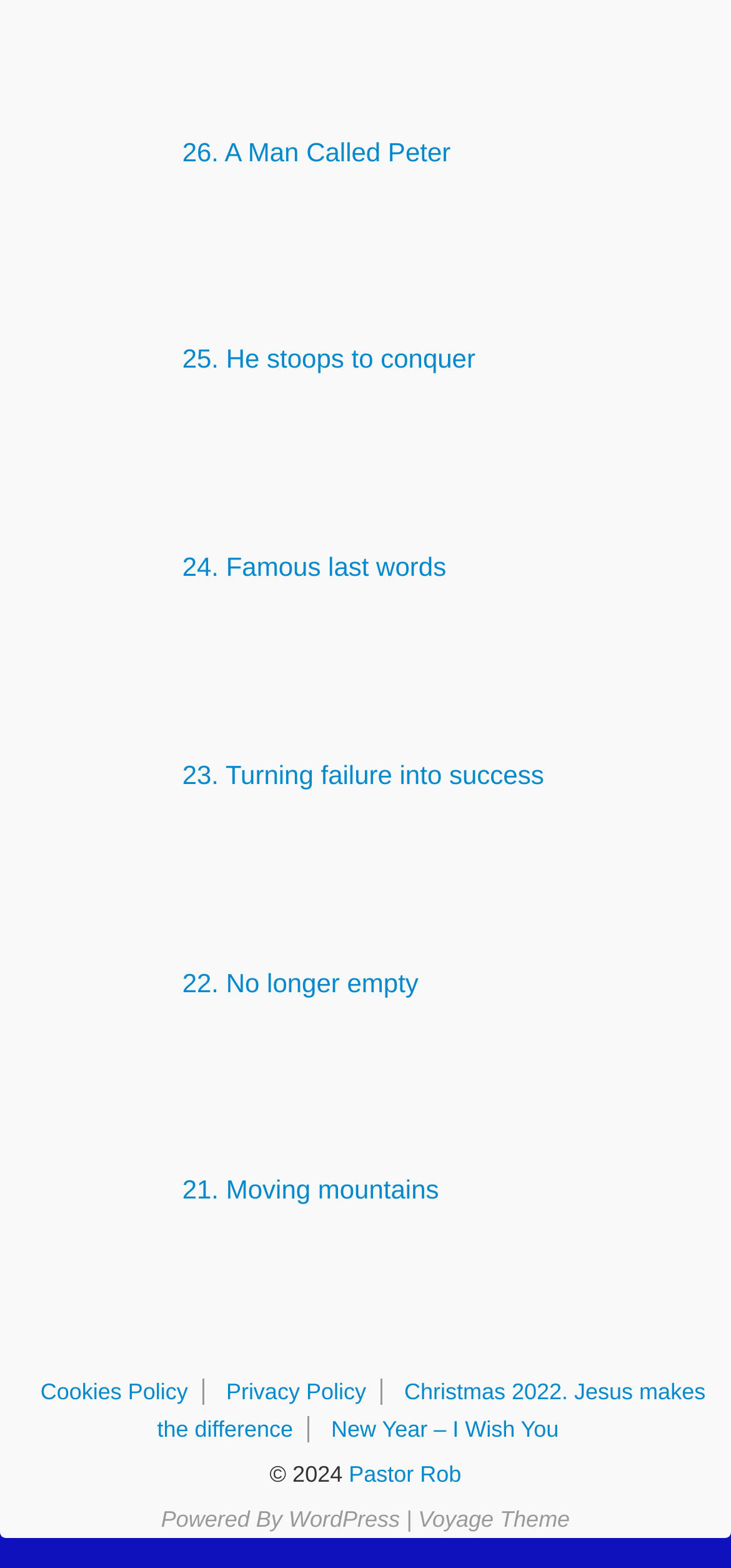What is the theme of the website?
Kindly give a detailed and elaborate answer to the question.

I found the theme information at the bottom of the page, which is 'Voyage Theme'.